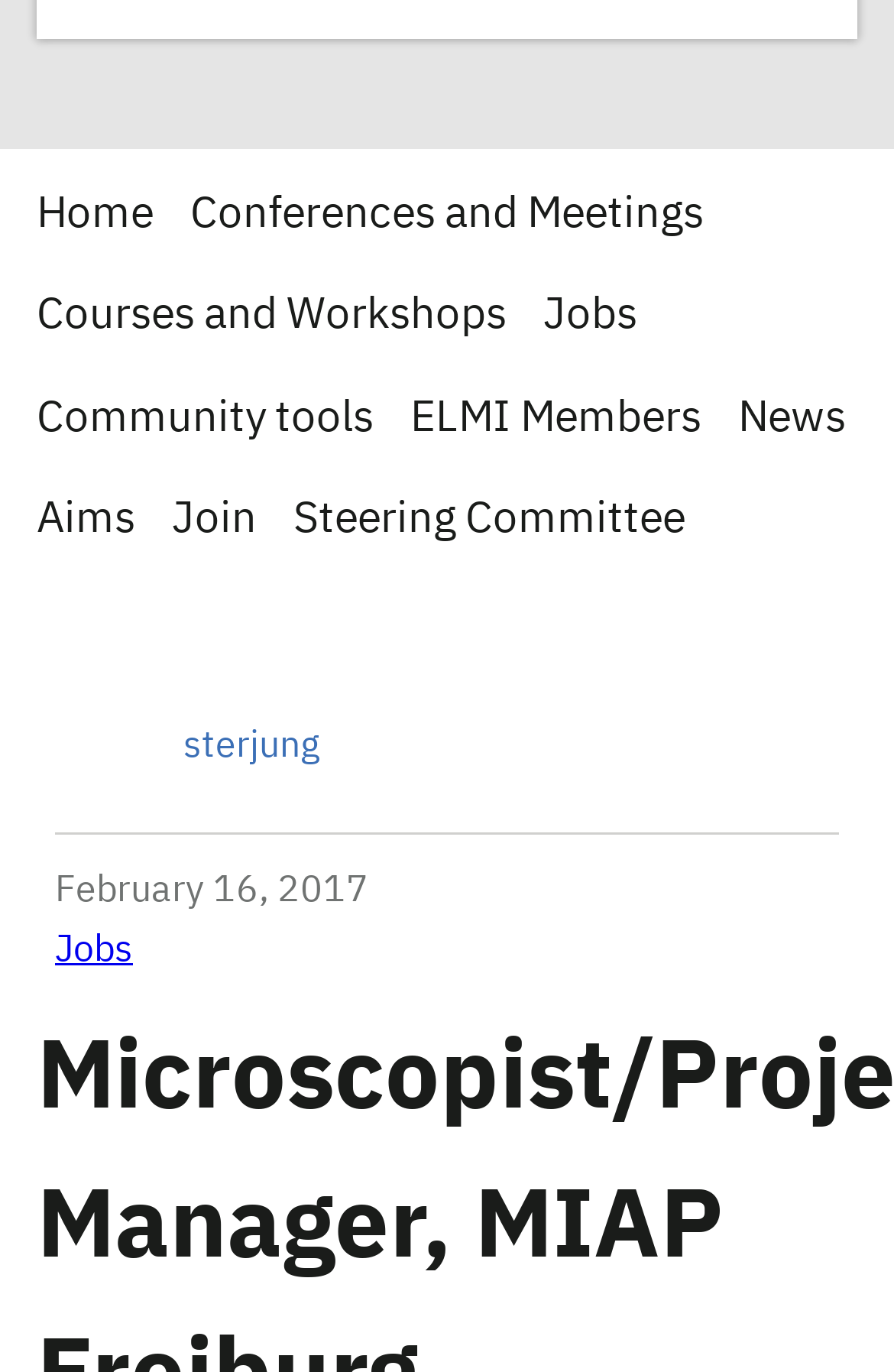Extract the bounding box coordinates for the described element: "Conferences and Meetings". The coordinates should be represented as four float numbers between 0 and 1: [left, top, right, bottom].

[0.213, 0.141, 0.787, 0.172]